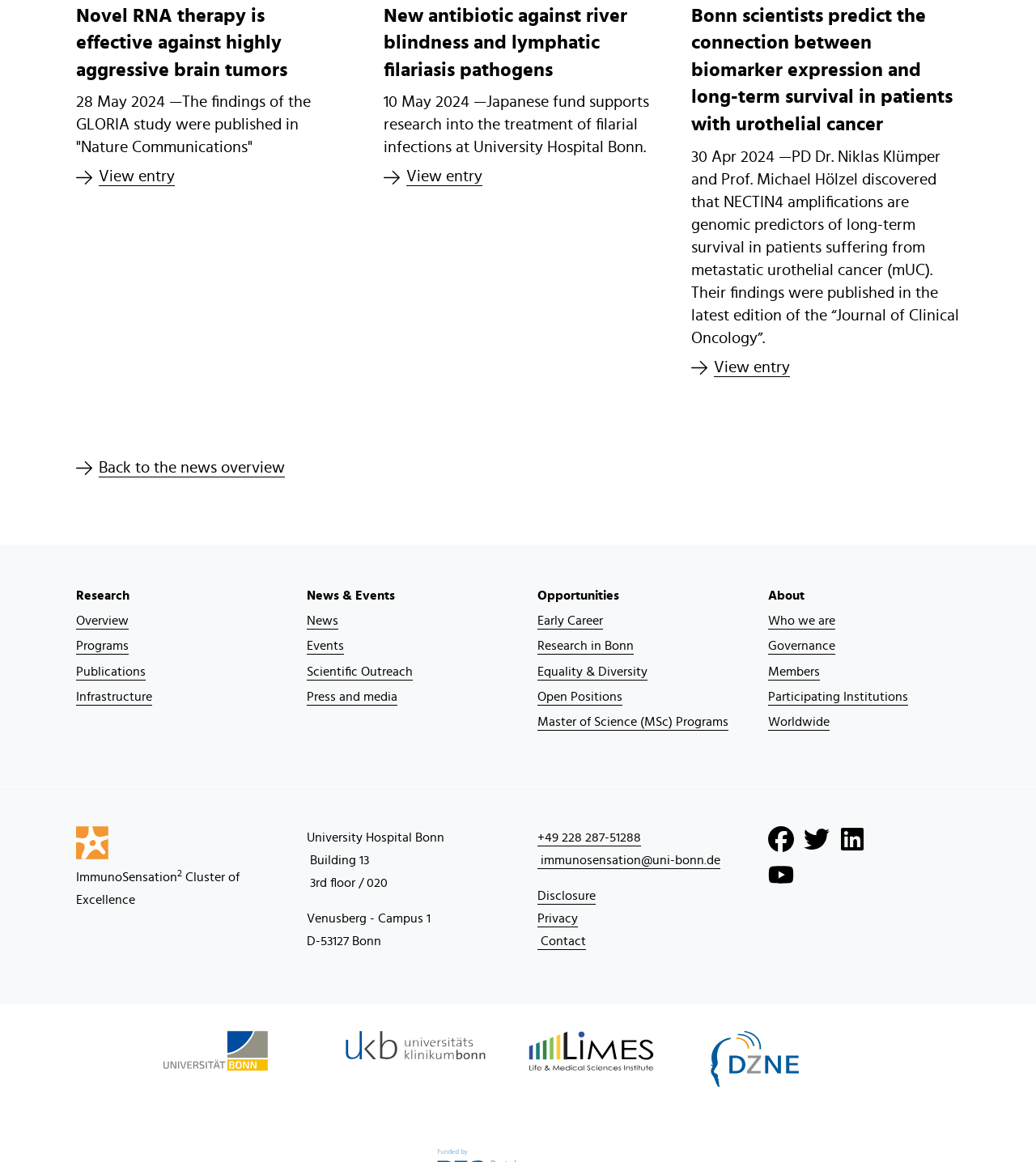Calculate the bounding box coordinates for the UI element based on the following description: "Search Result". Ensure the coordinates are four float numbers between 0 and 1, i.e., [left, top, right, bottom].

None